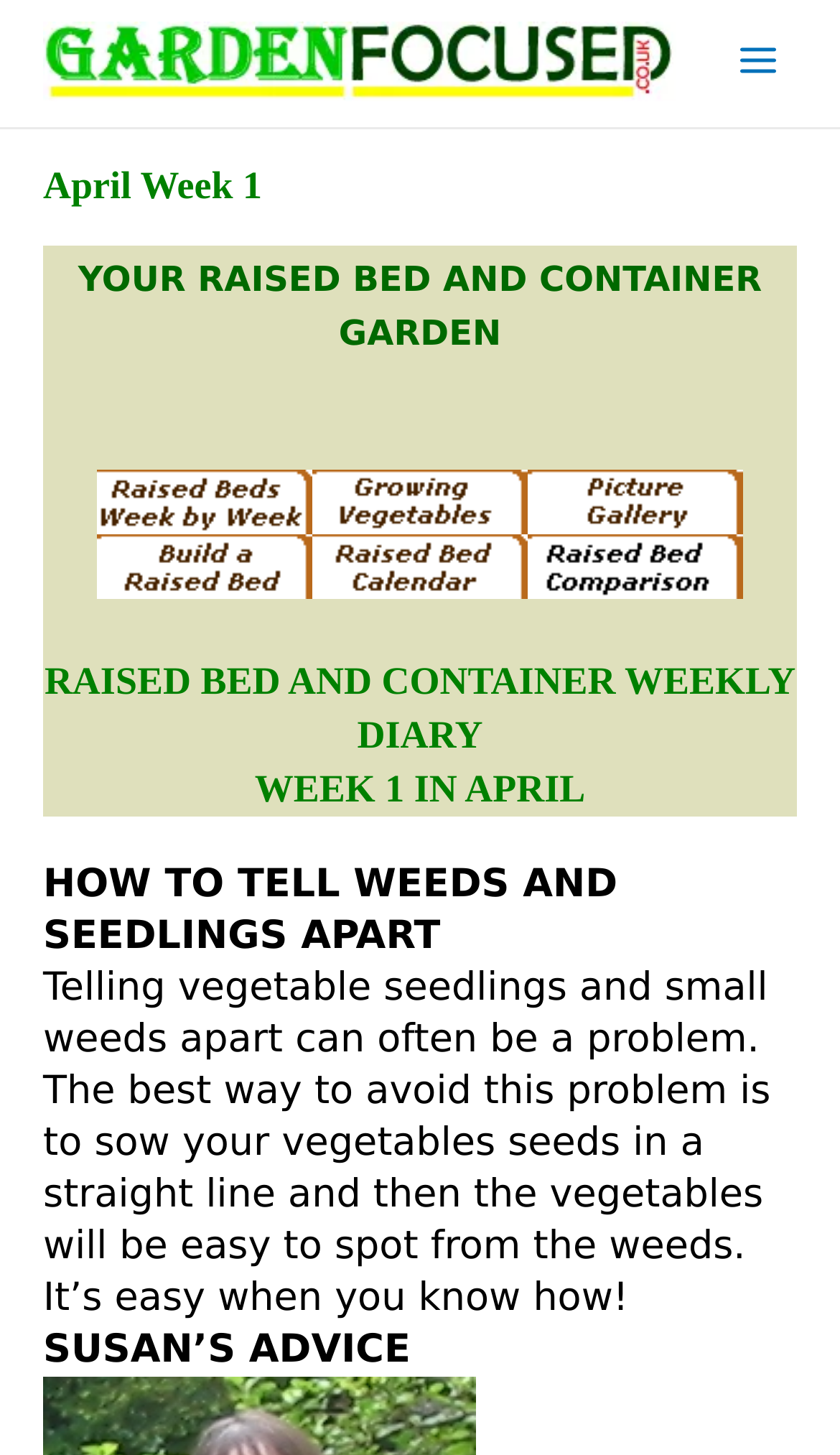Generate the text content of the main headline of the webpage.

April Week 1